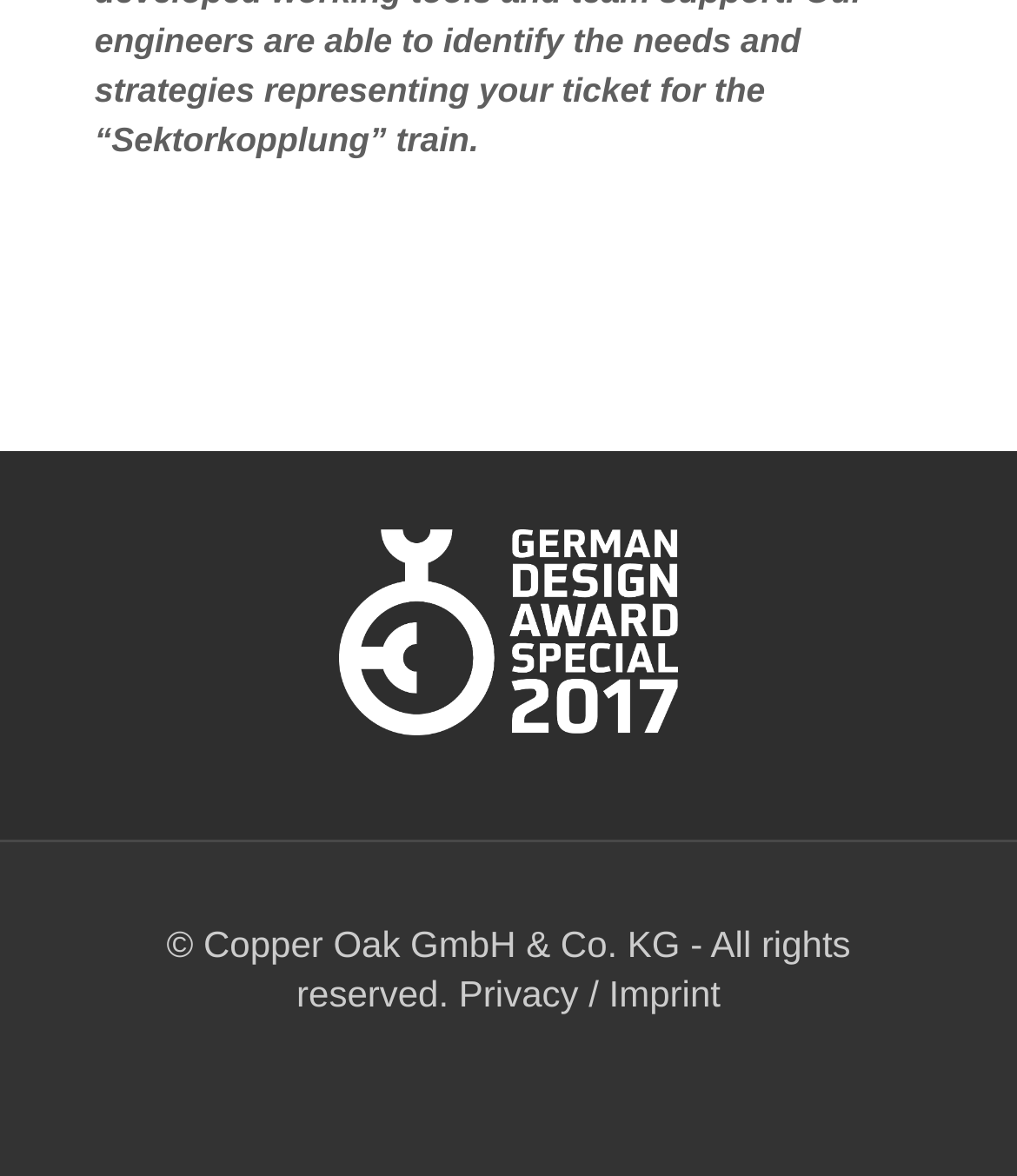From the element description title="German Design Award 2017", predict the bounding box coordinates of the UI element. The coordinates must be specified in the format (top-left x, top-left y, bottom-right x, bottom-right y) and should be within the 0 to 1 range.

[0.333, 0.596, 0.667, 0.634]